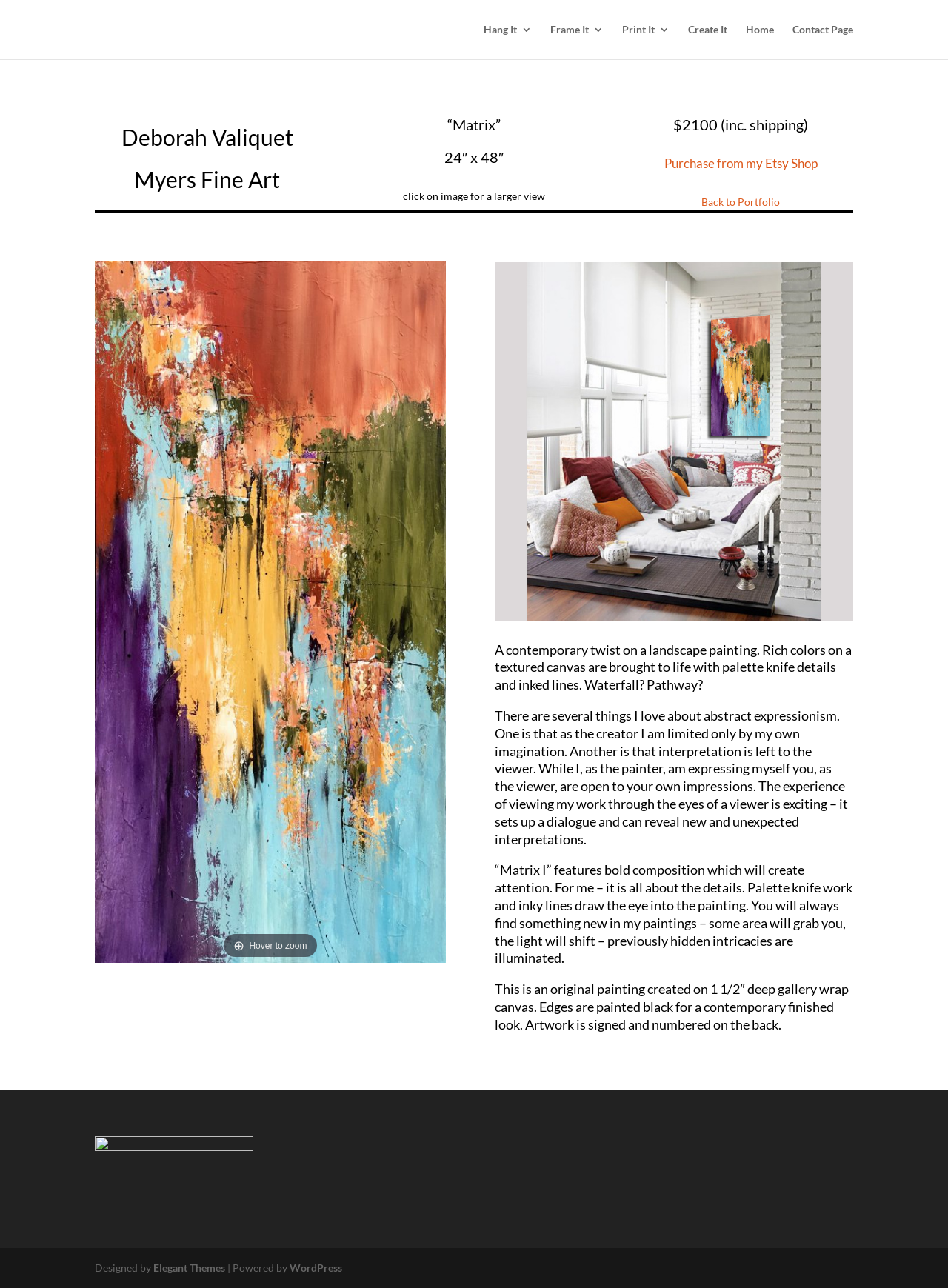Provide the bounding box coordinates of the section that needs to be clicked to accomplish the following instruction: "Click on 'Hang It 3' to explore framing options."

[0.51, 0.019, 0.561, 0.046]